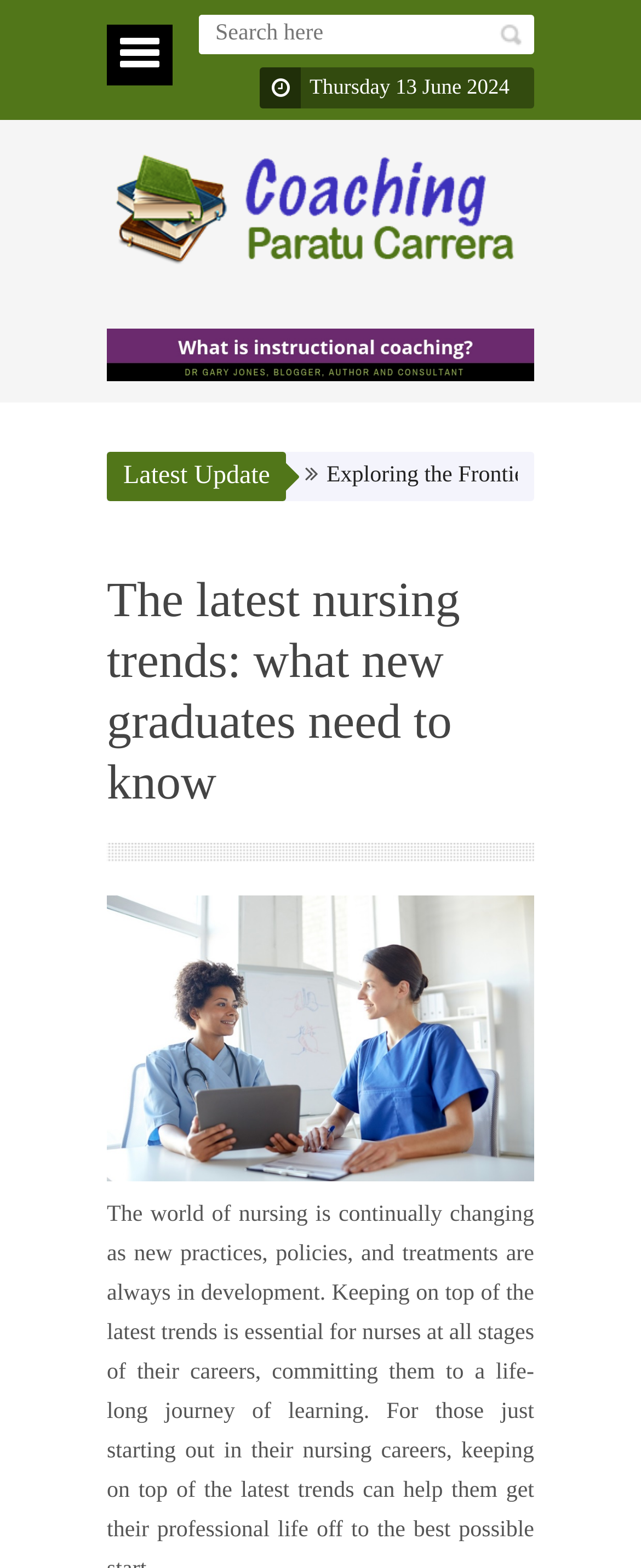What is the category of the latest update?
Identify the answer in the screenshot and reply with a single word or phrase.

Nursing trends